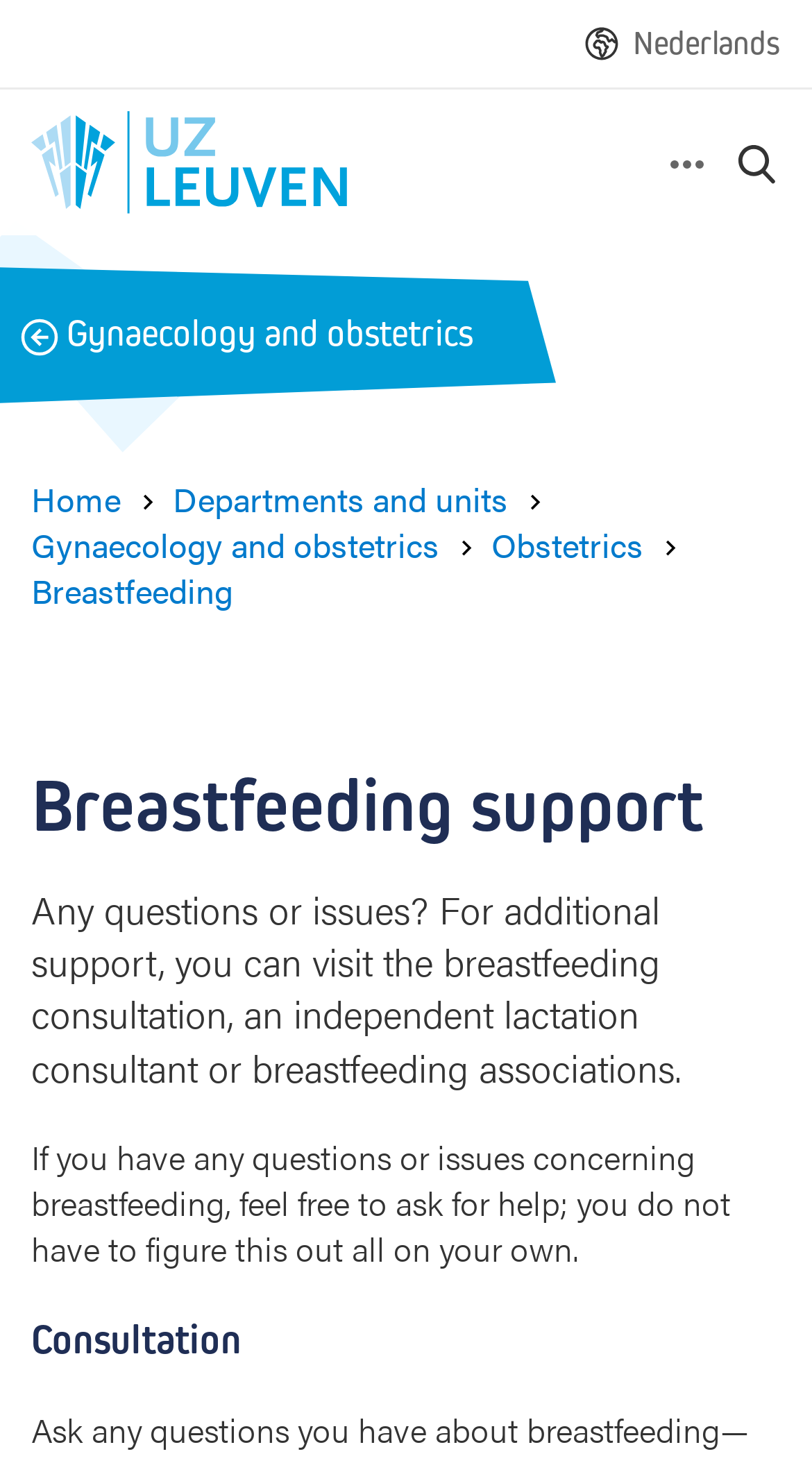Identify the bounding box coordinates of the section that should be clicked to achieve the task described: "Click the logo of UZ Leuven".

[0.038, 0.076, 0.428, 0.147]